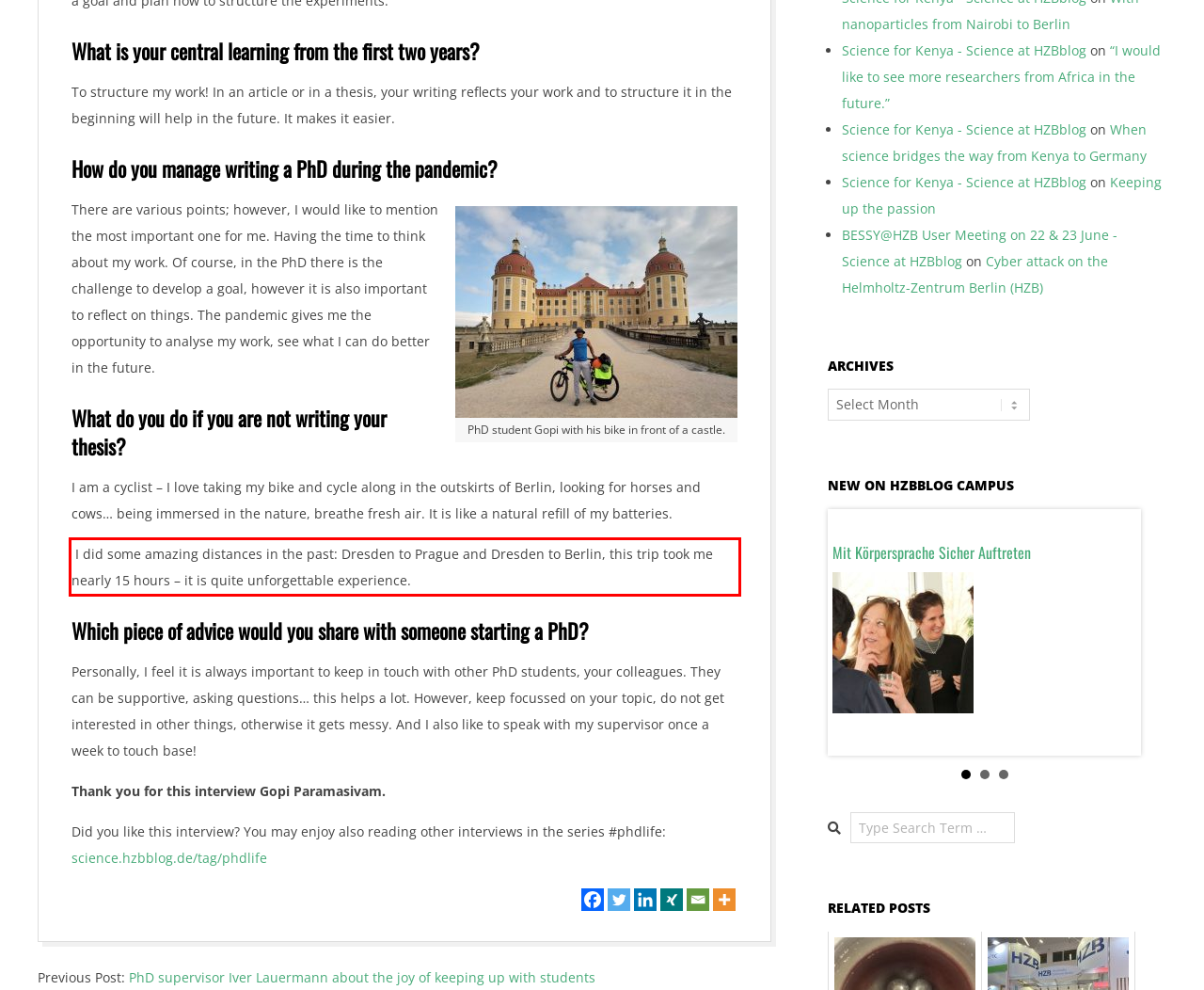Analyze the red bounding box in the provided webpage screenshot and generate the text content contained within.

I did some amazing distances in the past: Dresden to Prague and Dresden to Berlin, this trip took me nearly 15 hours – it is quite unforgettable experience.